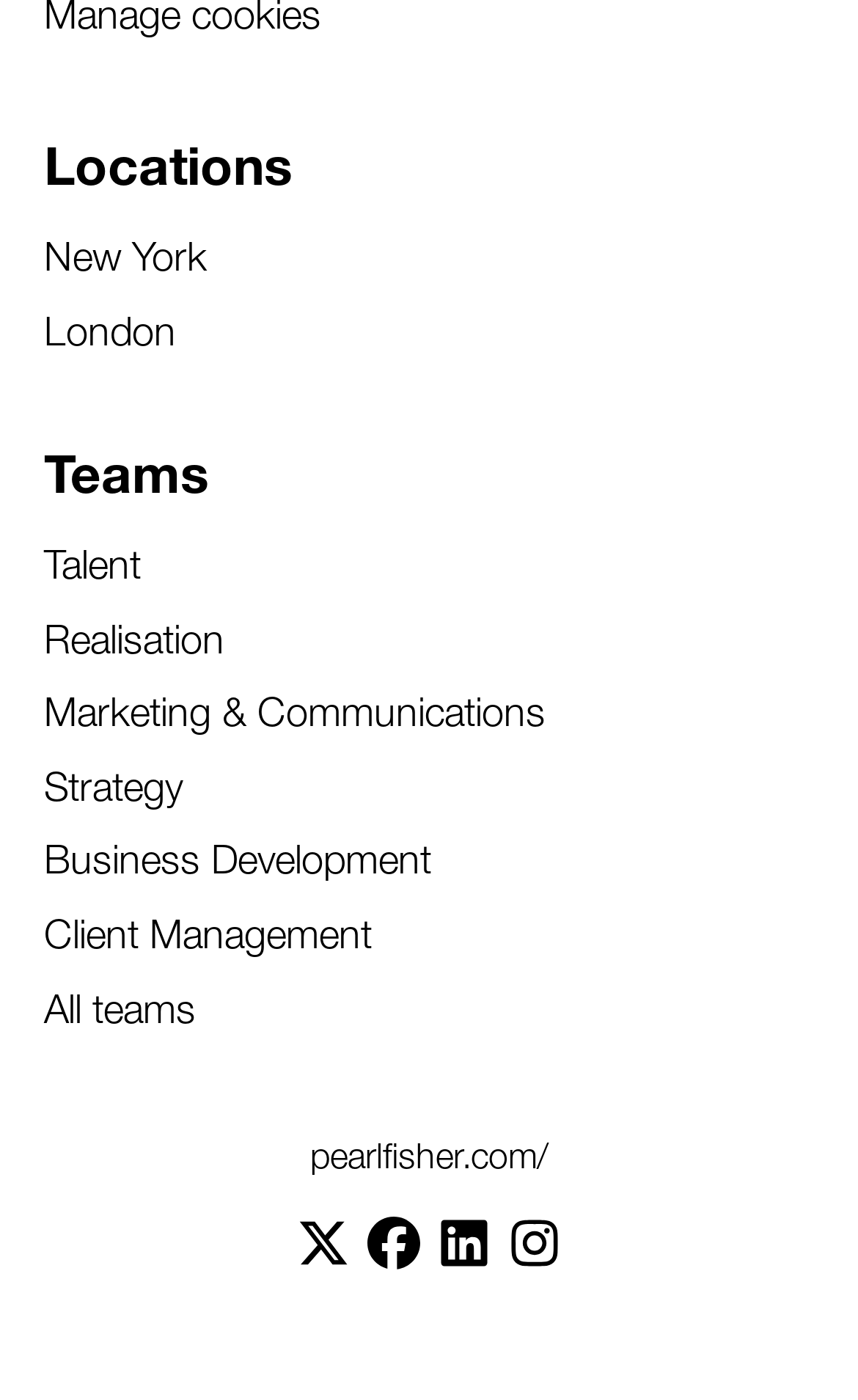Determine the bounding box coordinates of the target area to click to execute the following instruction: "Follow on Twitter."

[0.336, 0.863, 0.418, 0.919]